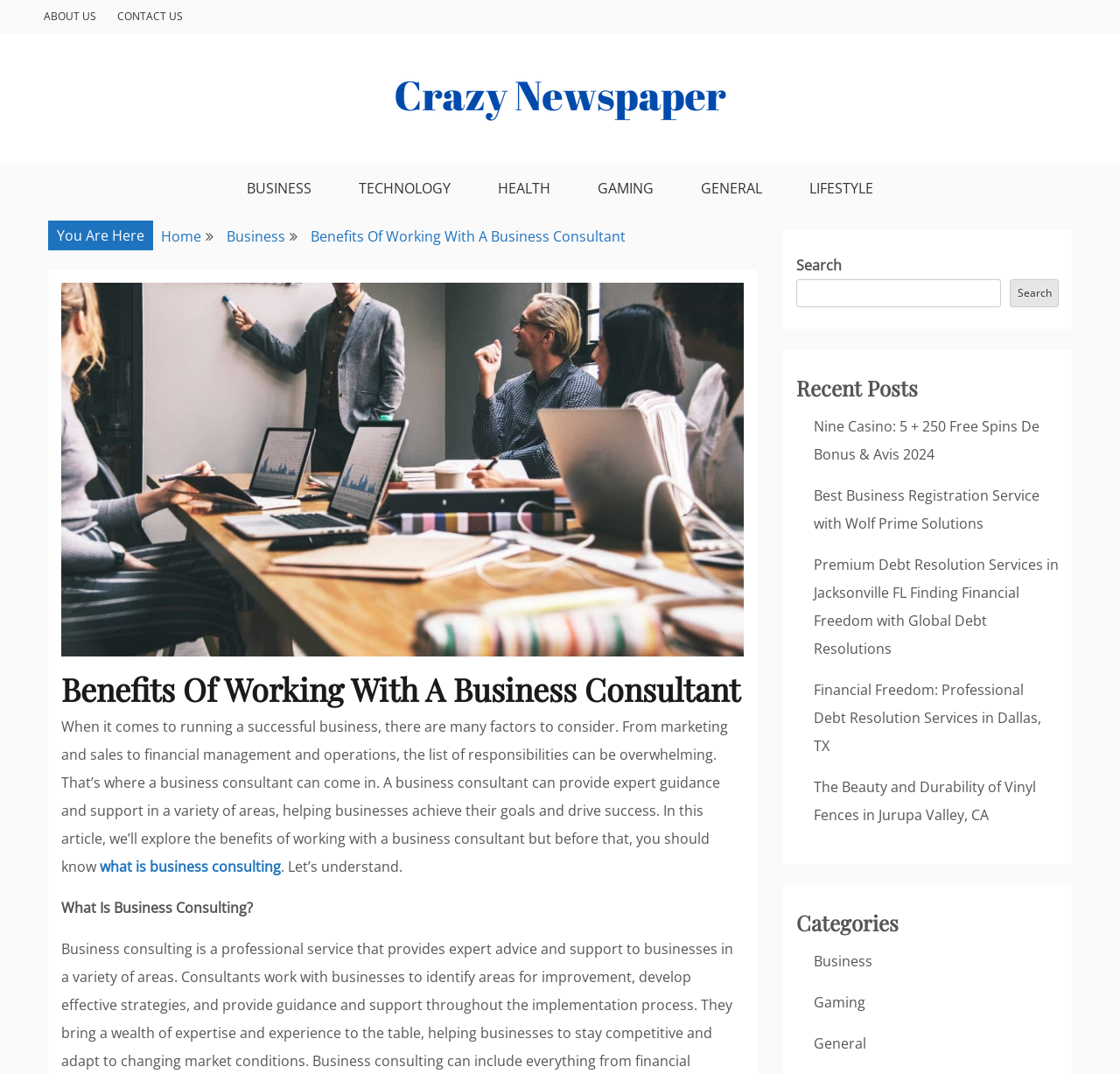Using a single word or phrase, answer the following question: 
What is the purpose of a business consultant?

Provide expert guidance and support